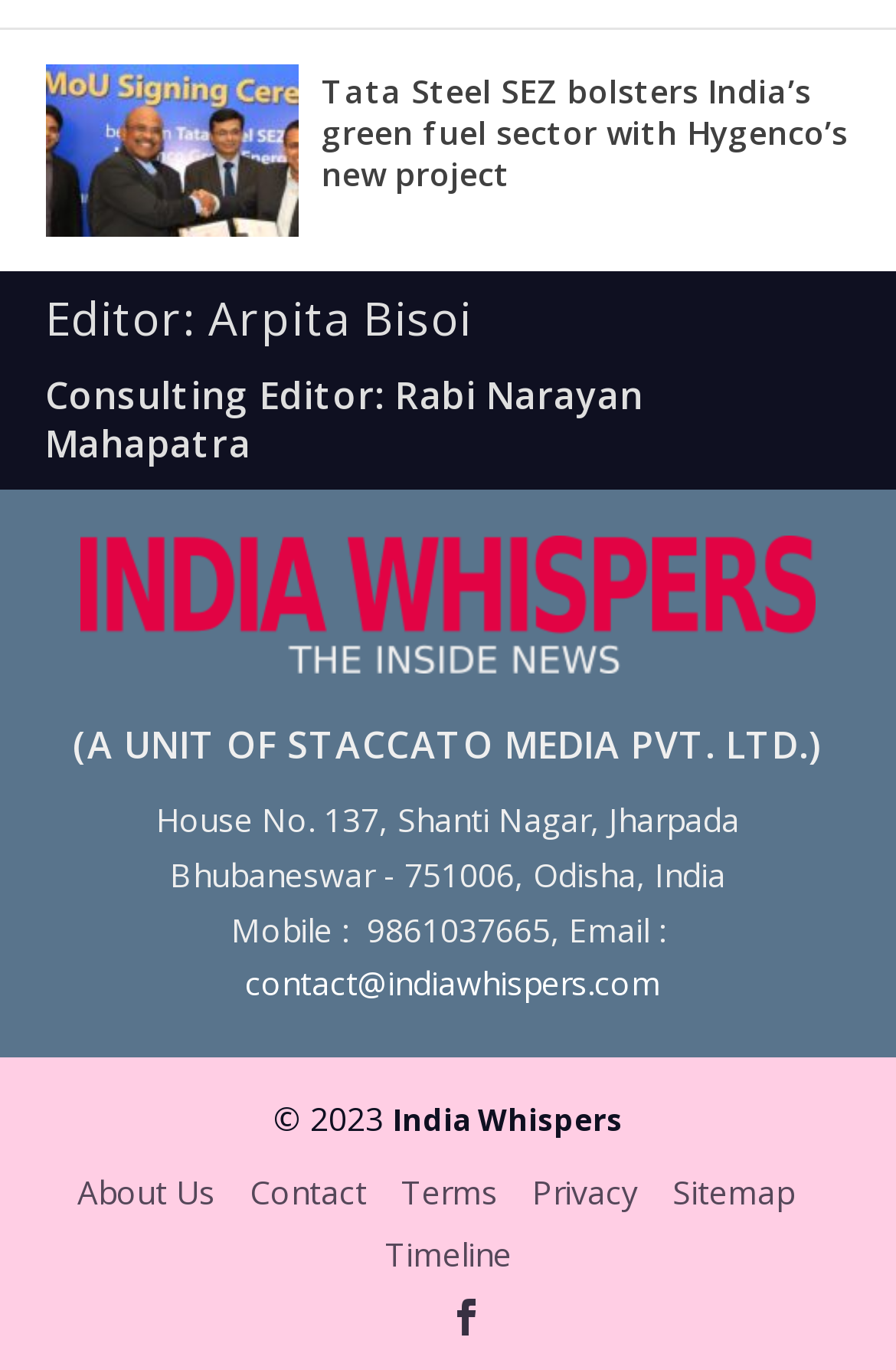Find the bounding box coordinates of the clickable area required to complete the following action: "Visit India Whispers homepage".

[0.438, 0.802, 0.695, 0.832]